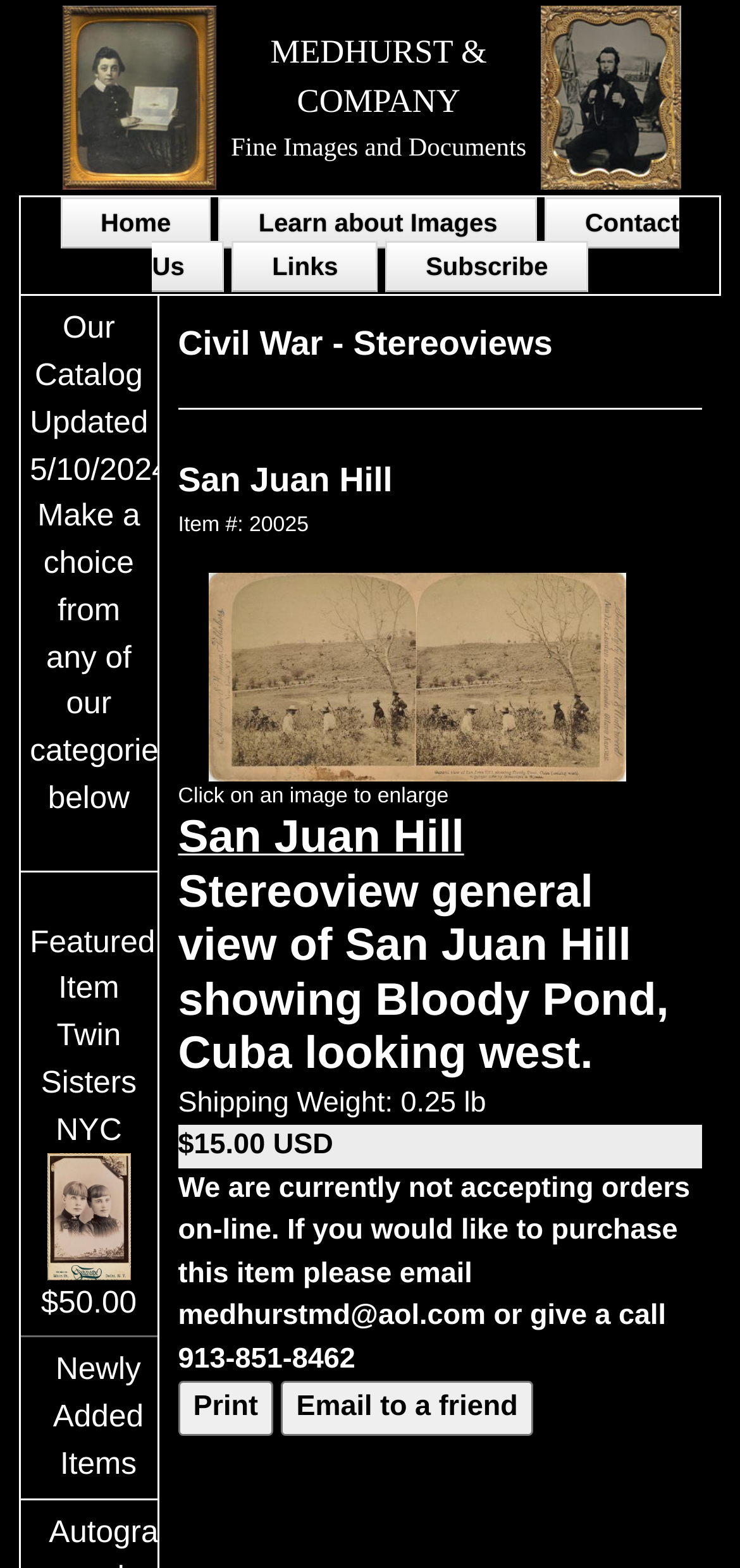How many categories are listed below the 'Our Catalog' section?
Answer the question with a single word or phrase, referring to the image.

At least 2